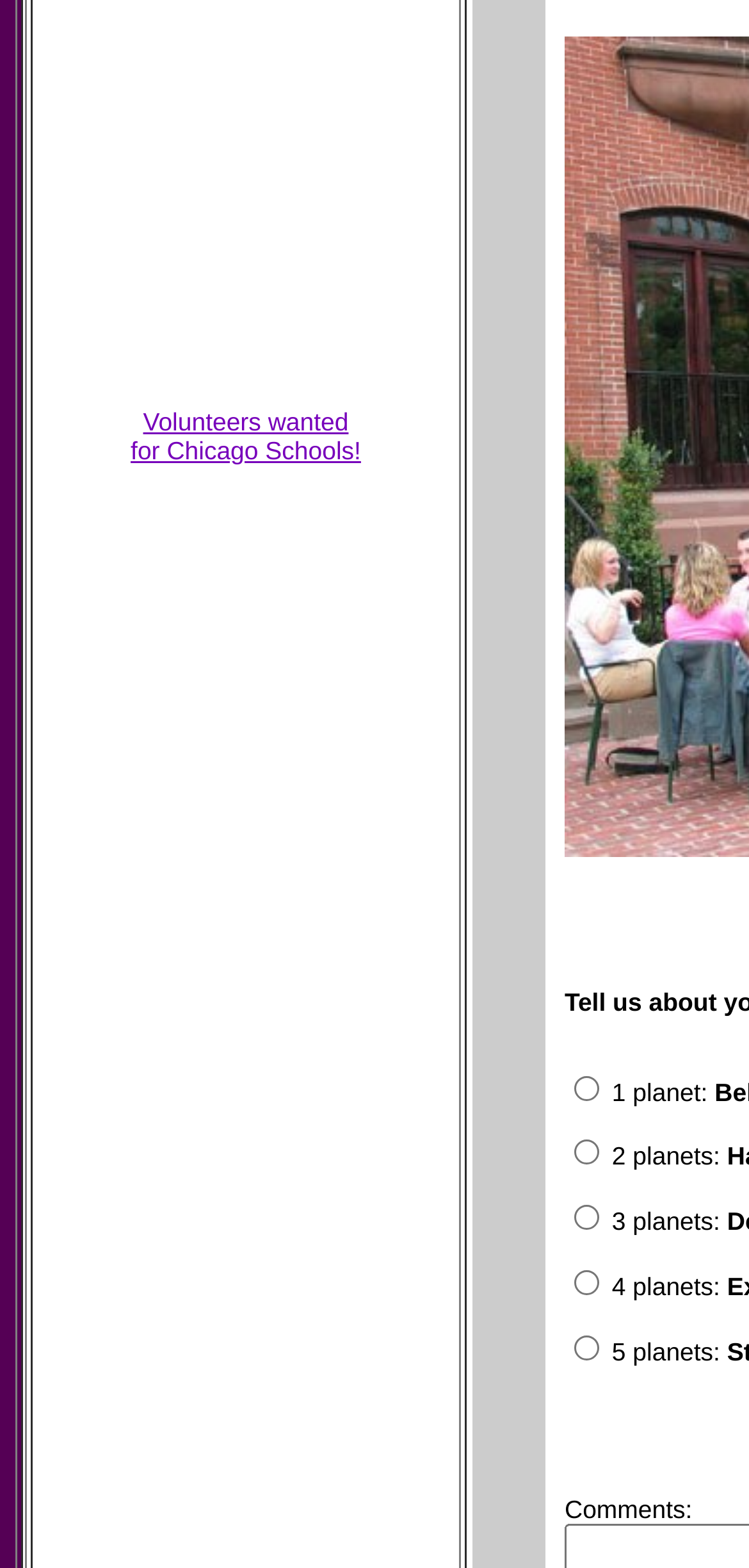How many options are available for volunteers?
Please use the visual content to give a single word or phrase answer.

5